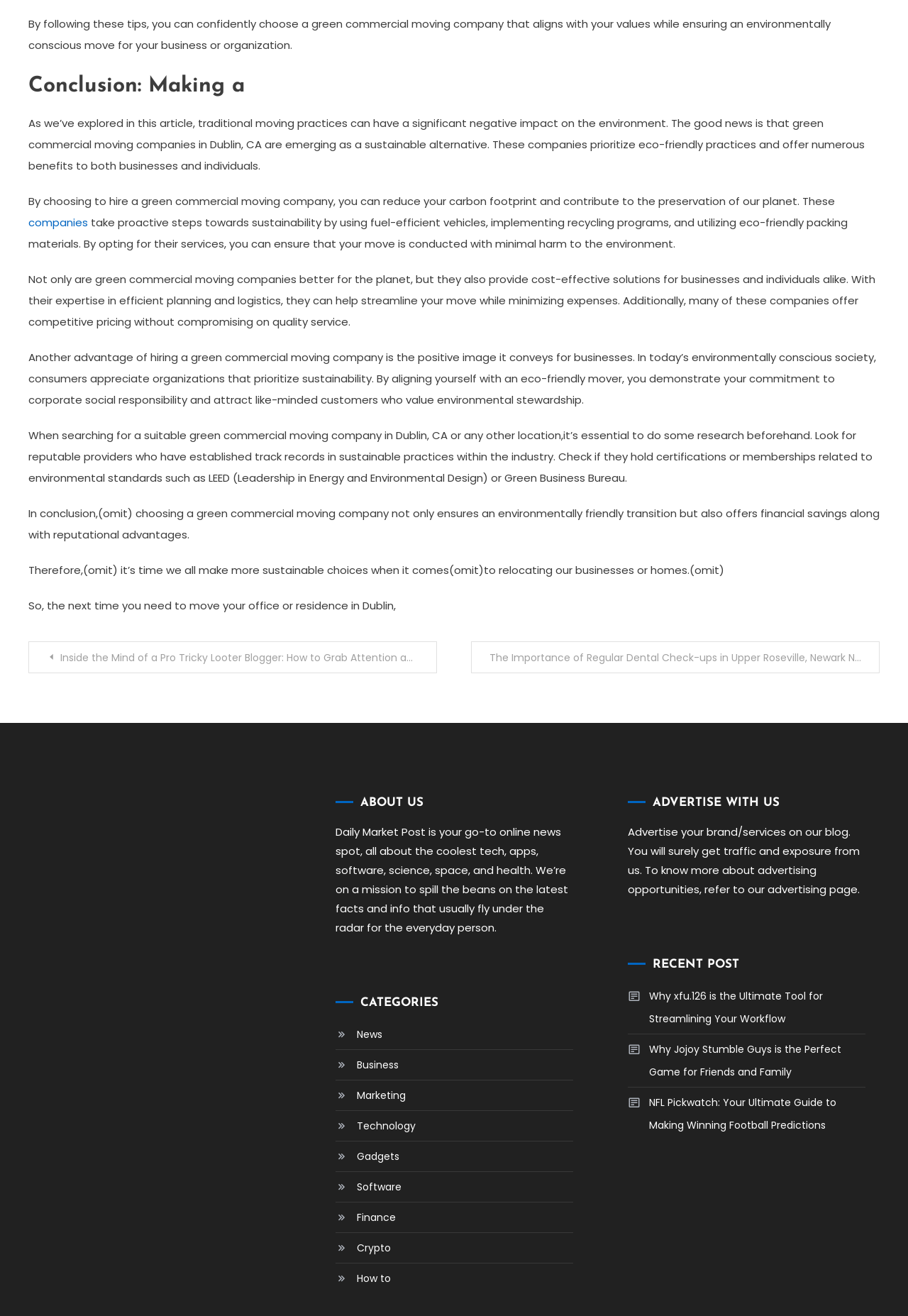Please identify the bounding box coordinates of the clickable element to fulfill the following instruction: "Visit the 'ABOUT US' page". The coordinates should be four float numbers between 0 and 1, i.e., [left, top, right, bottom].

[0.37, 0.603, 0.631, 0.617]